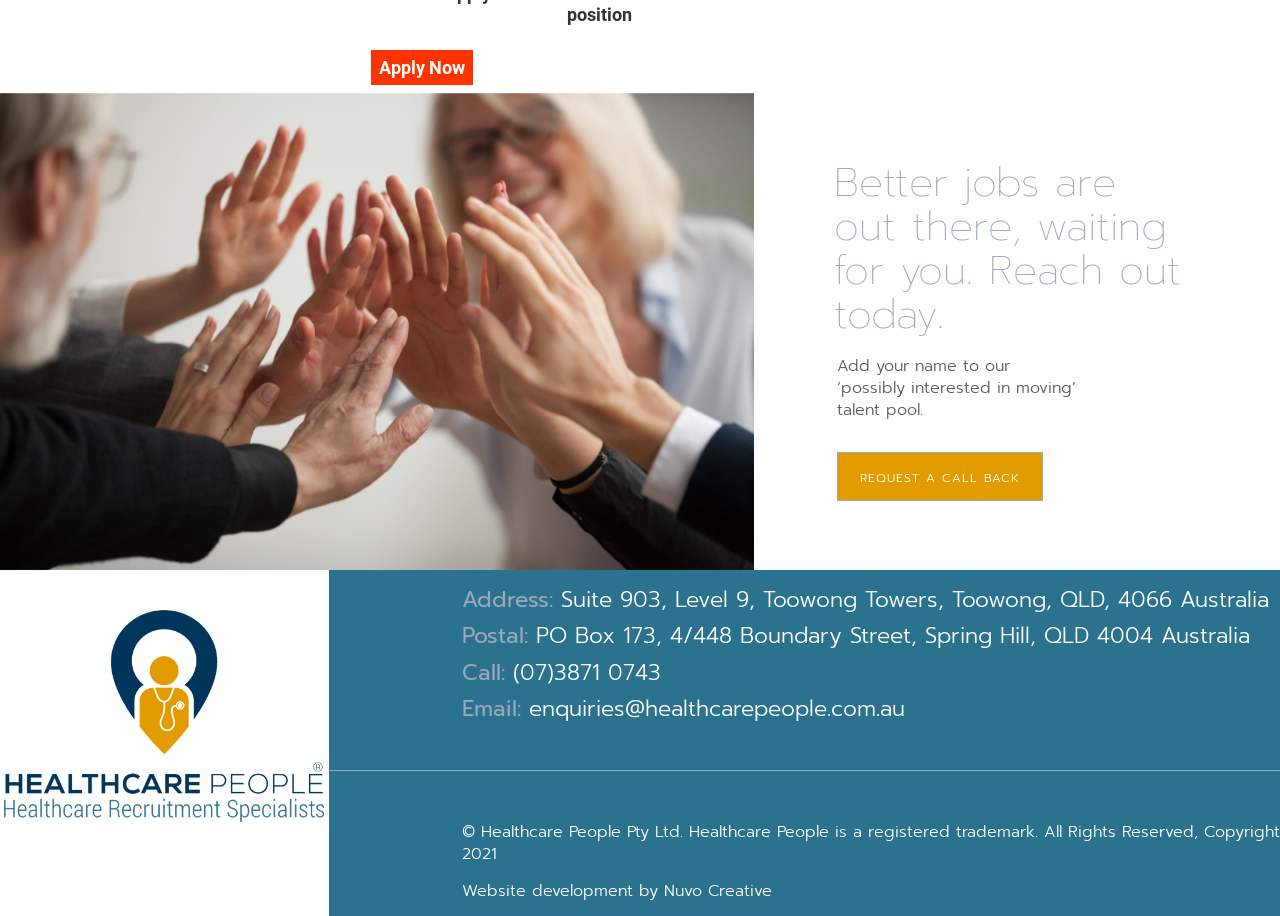Identify the bounding box for the UI element that is described as follows: "Request A Call Back".

[0.654, 0.494, 0.815, 0.547]